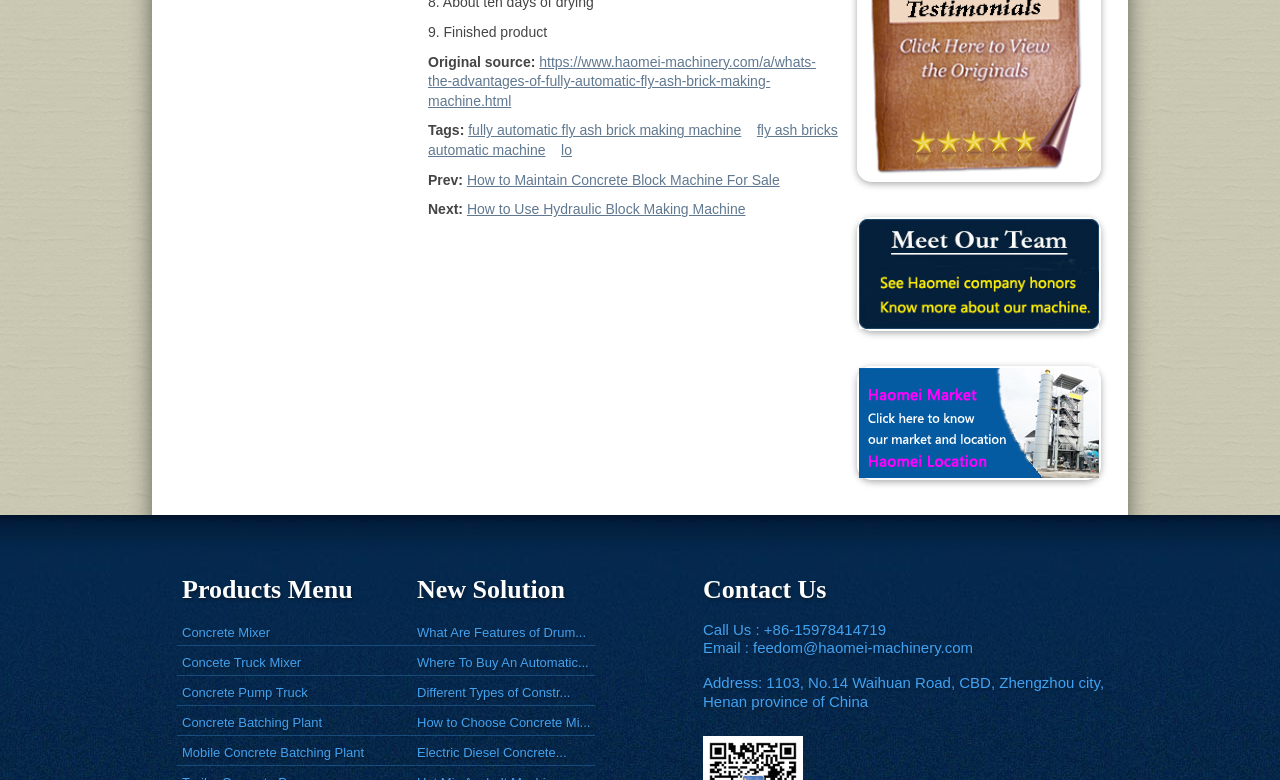Please answer the following question using a single word or phrase: 
How many images are there in the webpage?

2